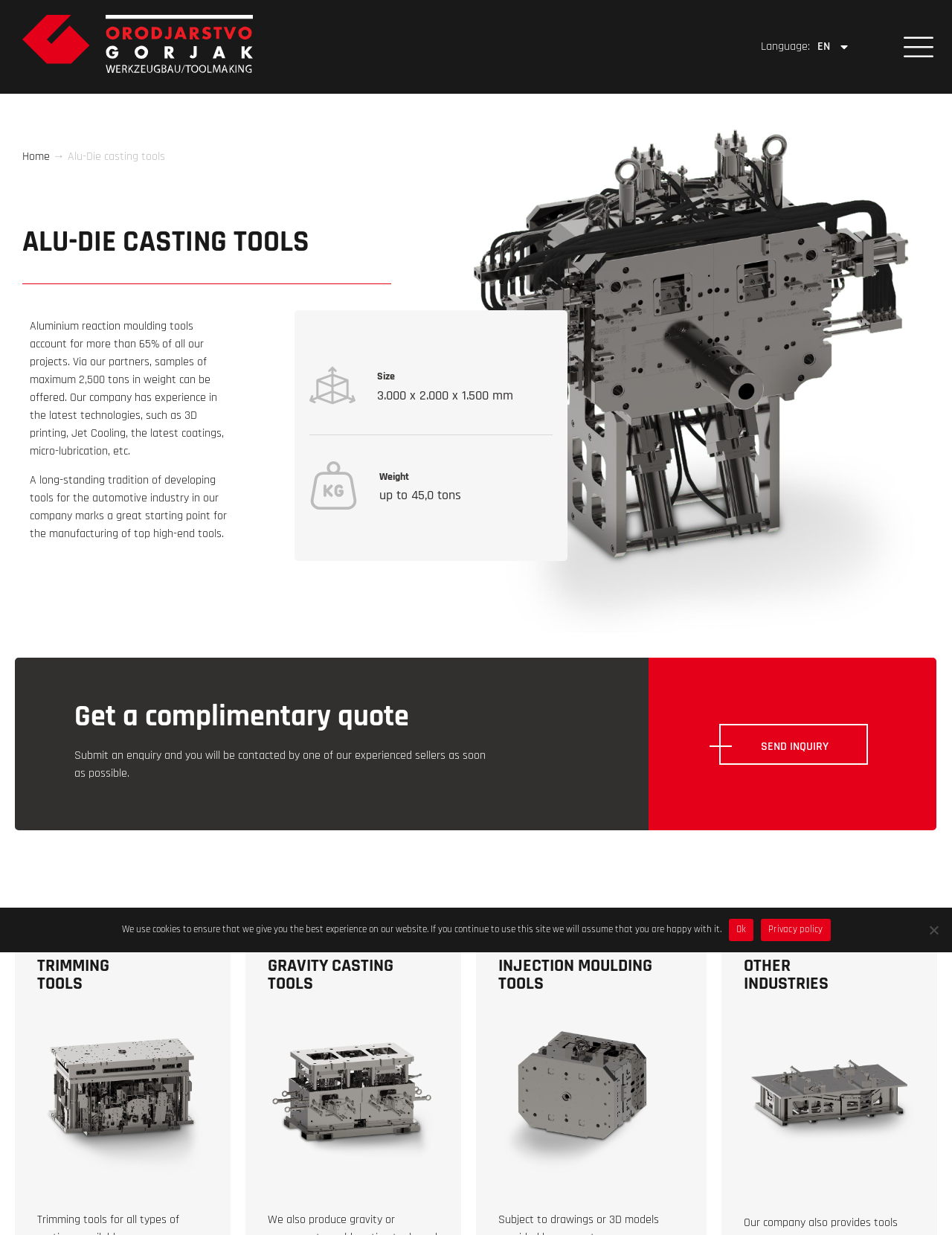What is the purpose of the 'Card Front' button?
Please provide a single word or phrase answer based on the image.

To view card front